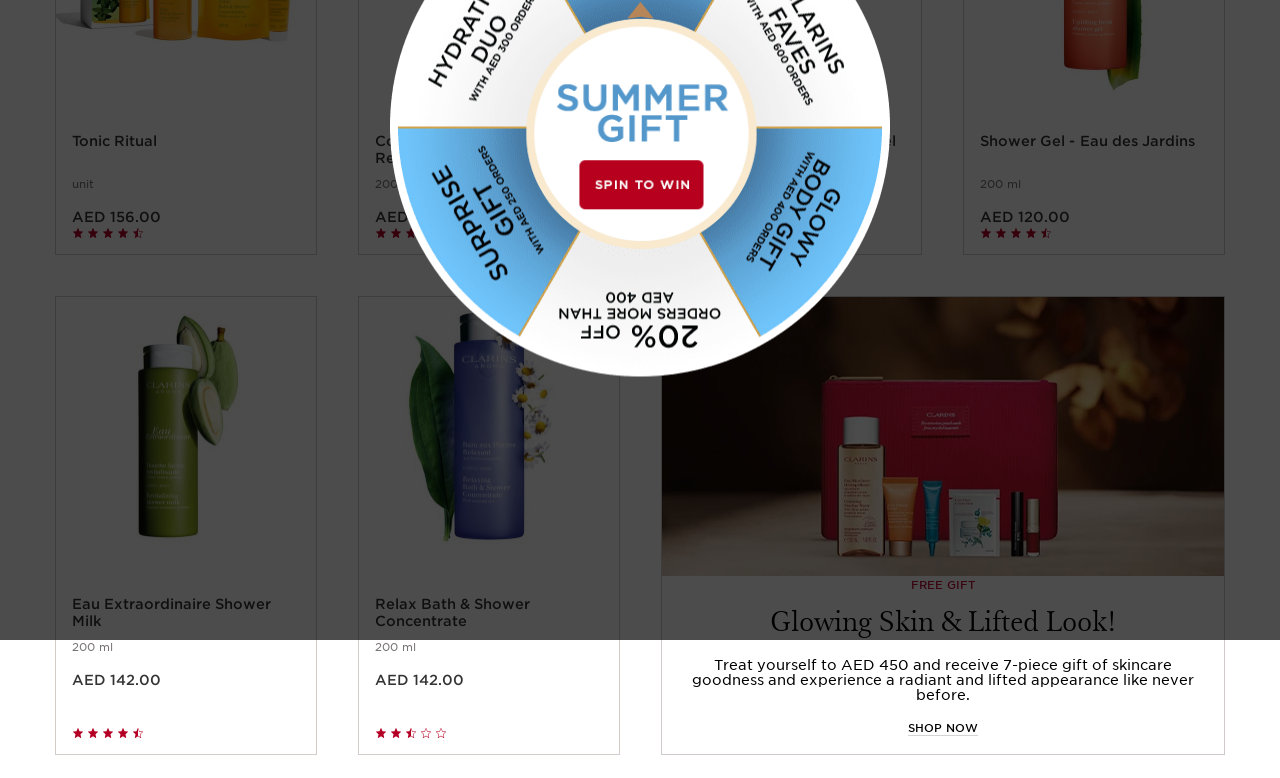Please find the bounding box for the UI component described as follows: "SHOP NOW".

[0.709, 0.929, 0.764, 0.947]